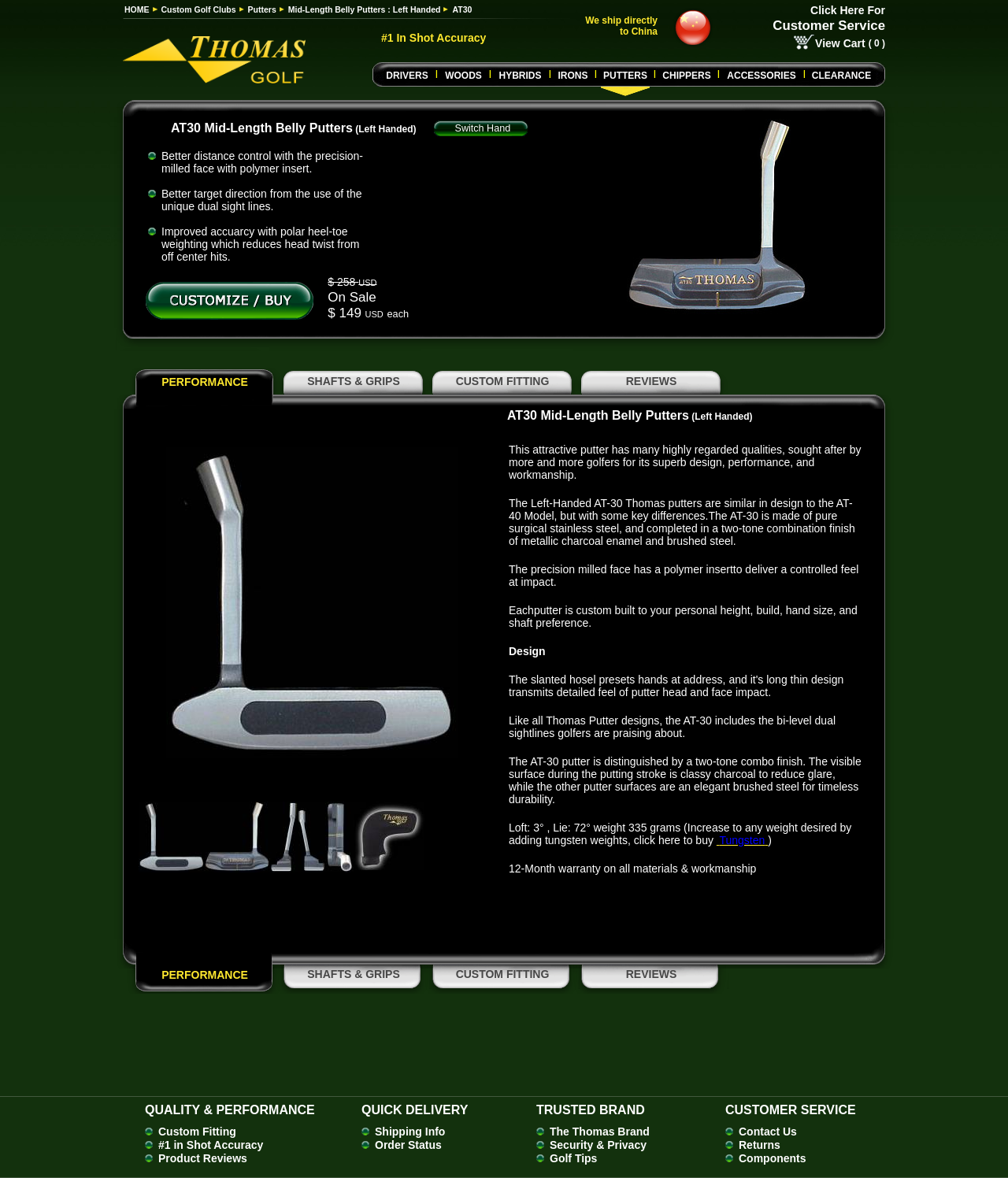What is the warranty period of the AT30 putter?
Refer to the image and provide a detailed answer to the question.

The warranty period of the AT30 putter is 12 months, which is mentioned on the webpage as a guarantee of the quality and workmanship of the product.